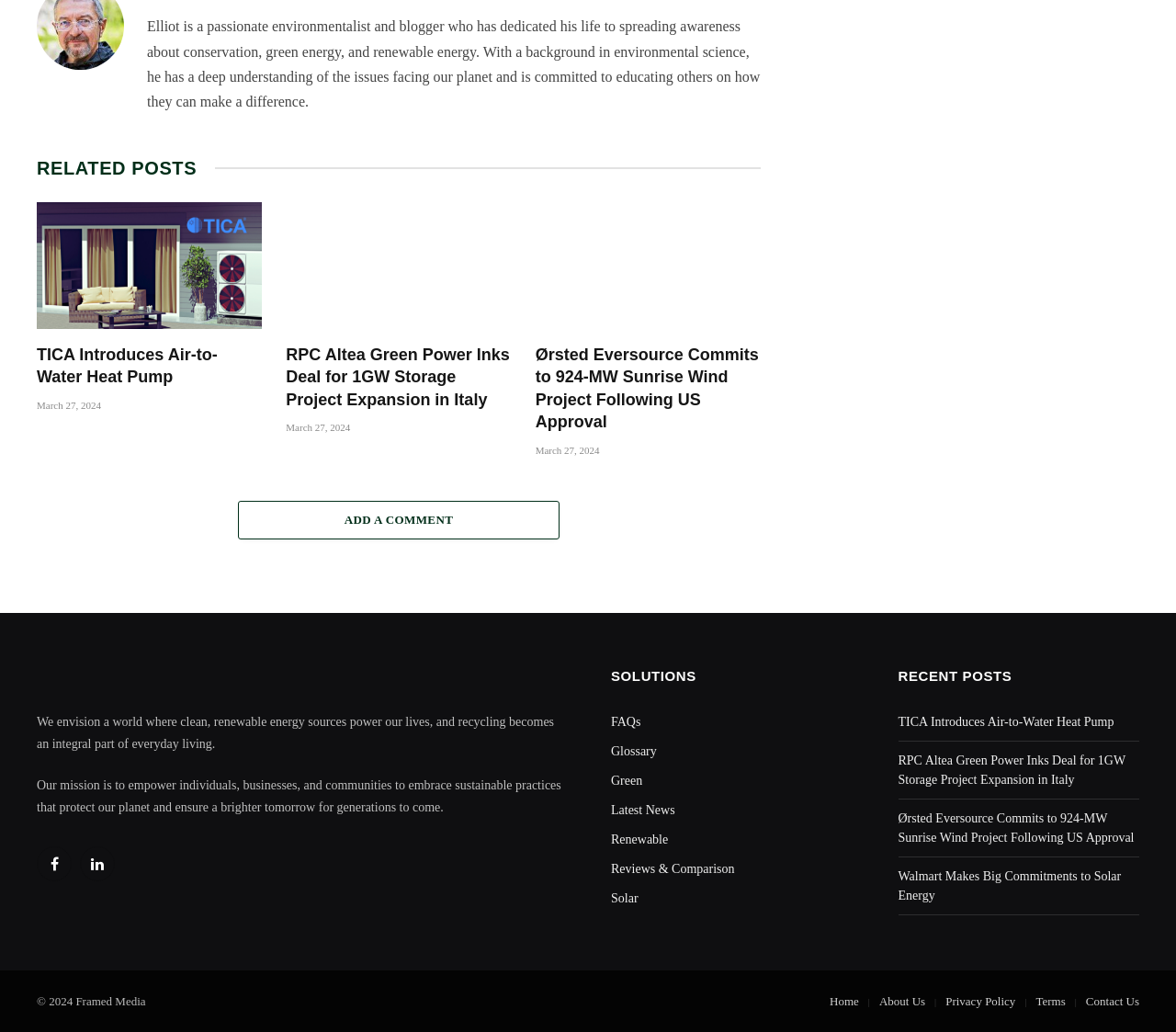Pinpoint the bounding box coordinates for the area that should be clicked to perform the following instruction: "View related posts".

[0.031, 0.152, 0.167, 0.173]